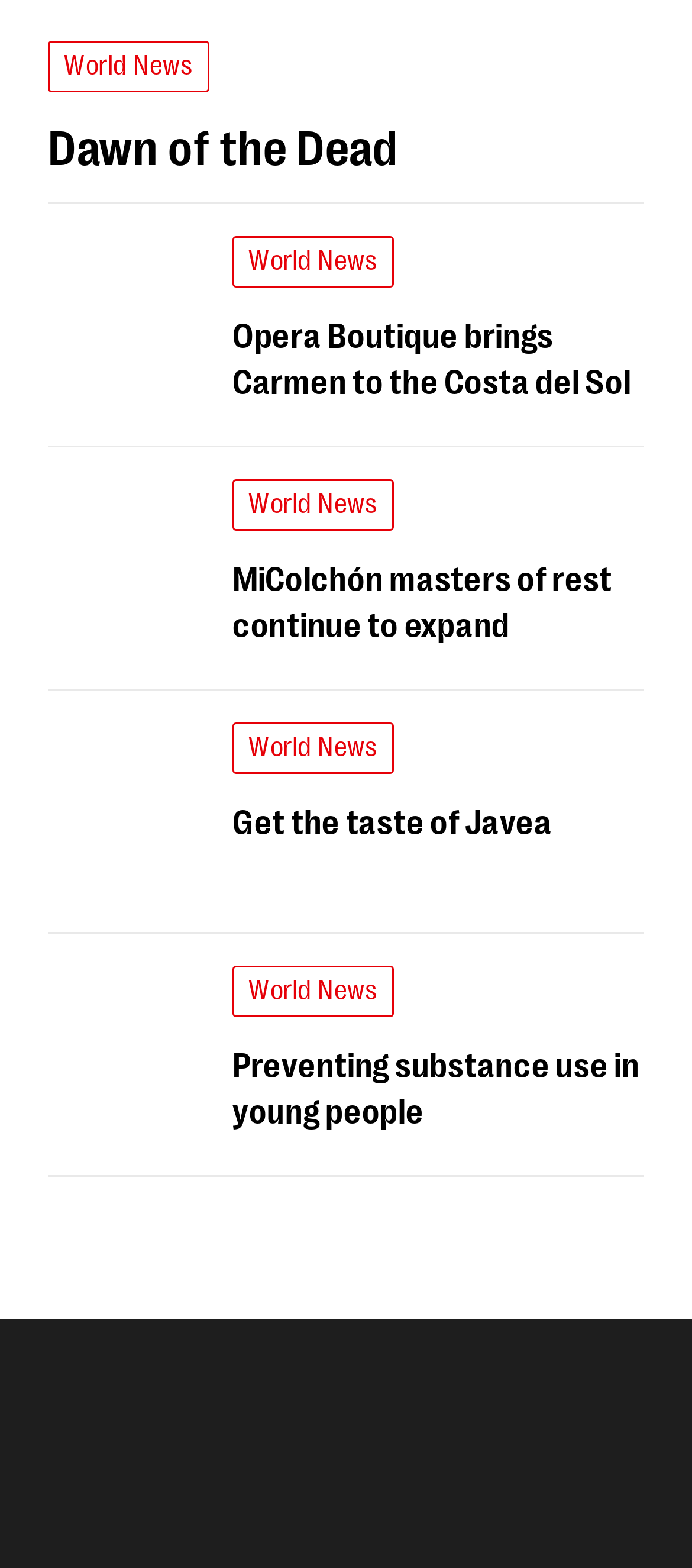Locate the bounding box coordinates of the clickable area to execute the instruction: "Visit Euro Weekly News homepage". Provide the coordinates as four float numbers between 0 and 1, represented as [left, top, right, bottom].

[0.069, 0.938, 0.644, 0.959]